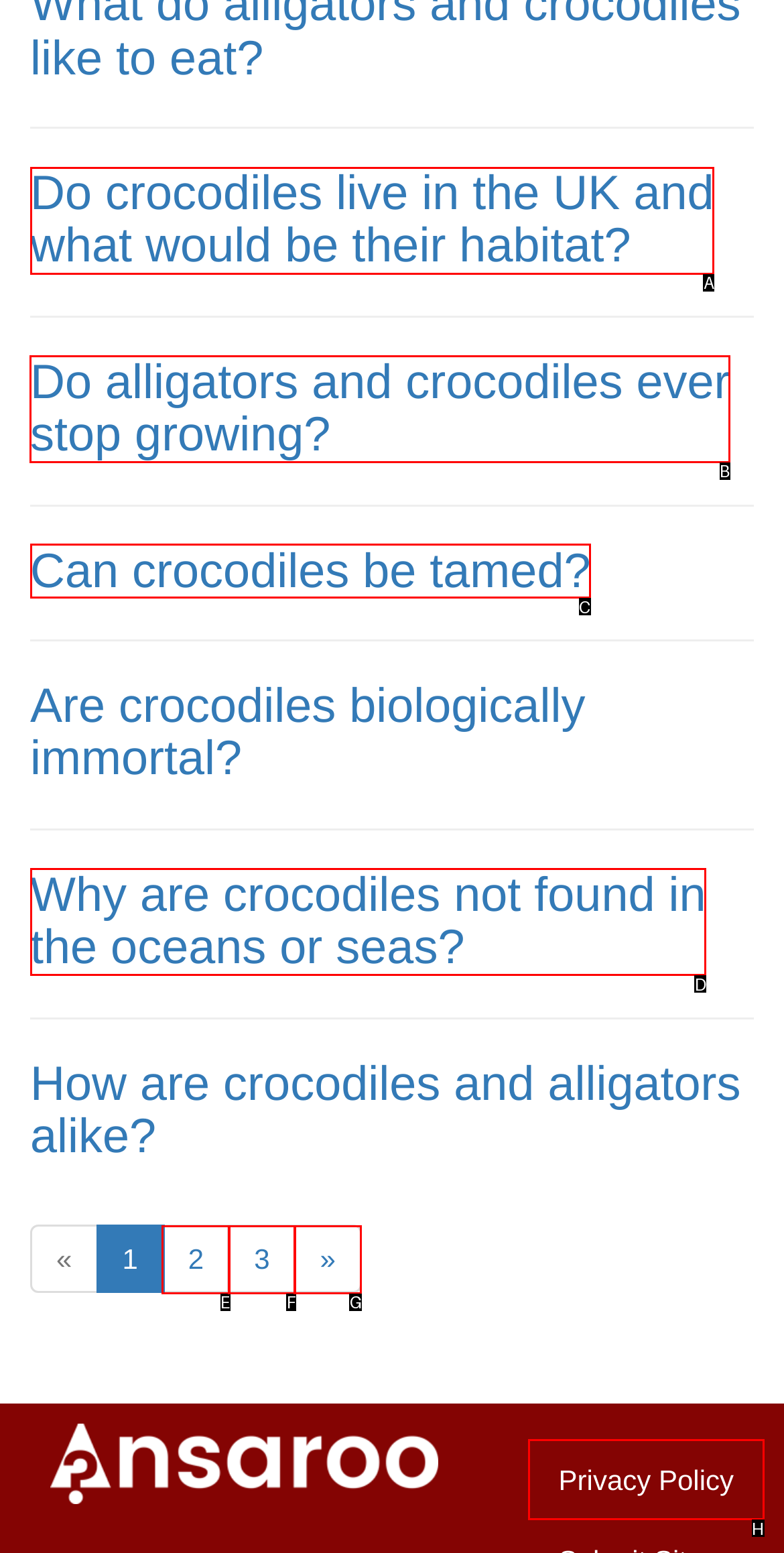Determine the appropriate lettered choice for the task: Read about whether alligators and crocodiles ever stop growing. Reply with the correct letter.

B